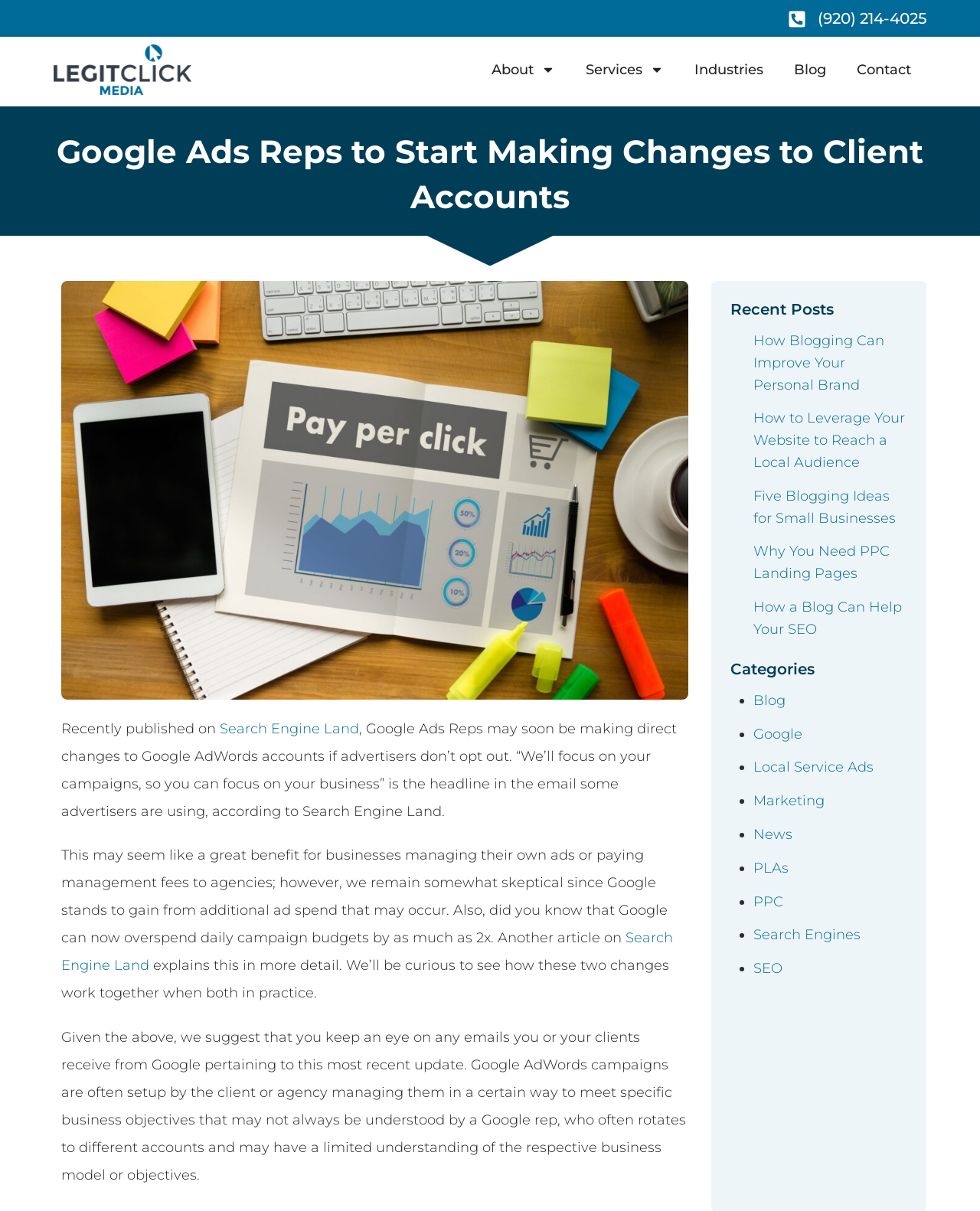Using the webpage screenshot, find the UI element described by PLAs. Provide the bounding box coordinates in the format (top-left x, top-left y, bottom-right x, bottom-right y), ensuring all values are floating point numbers between 0 and 1.

[0.769, 0.71, 0.805, 0.724]